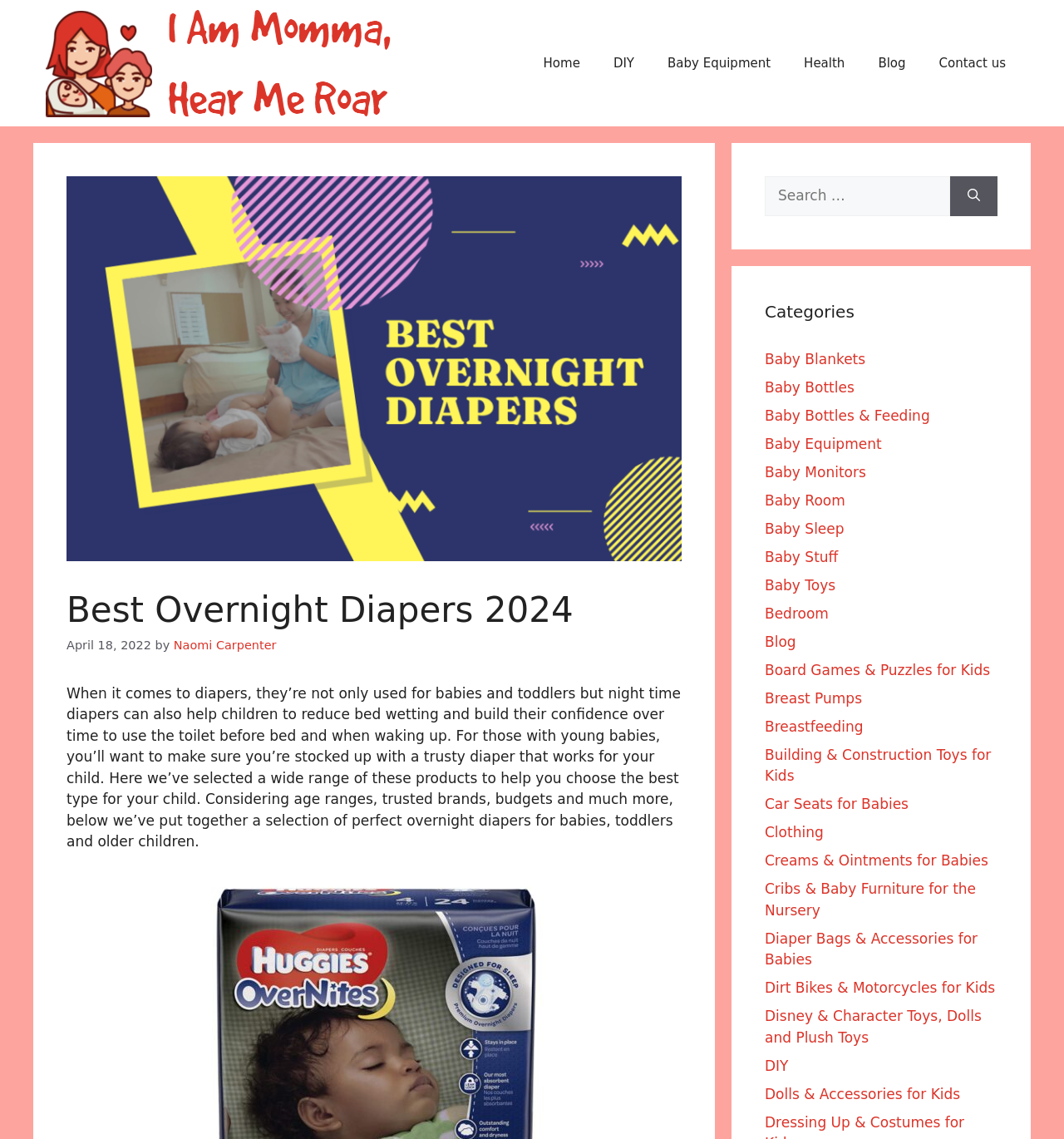Provide your answer in one word or a succinct phrase for the question: 
What is the purpose of the search box?

To search the website